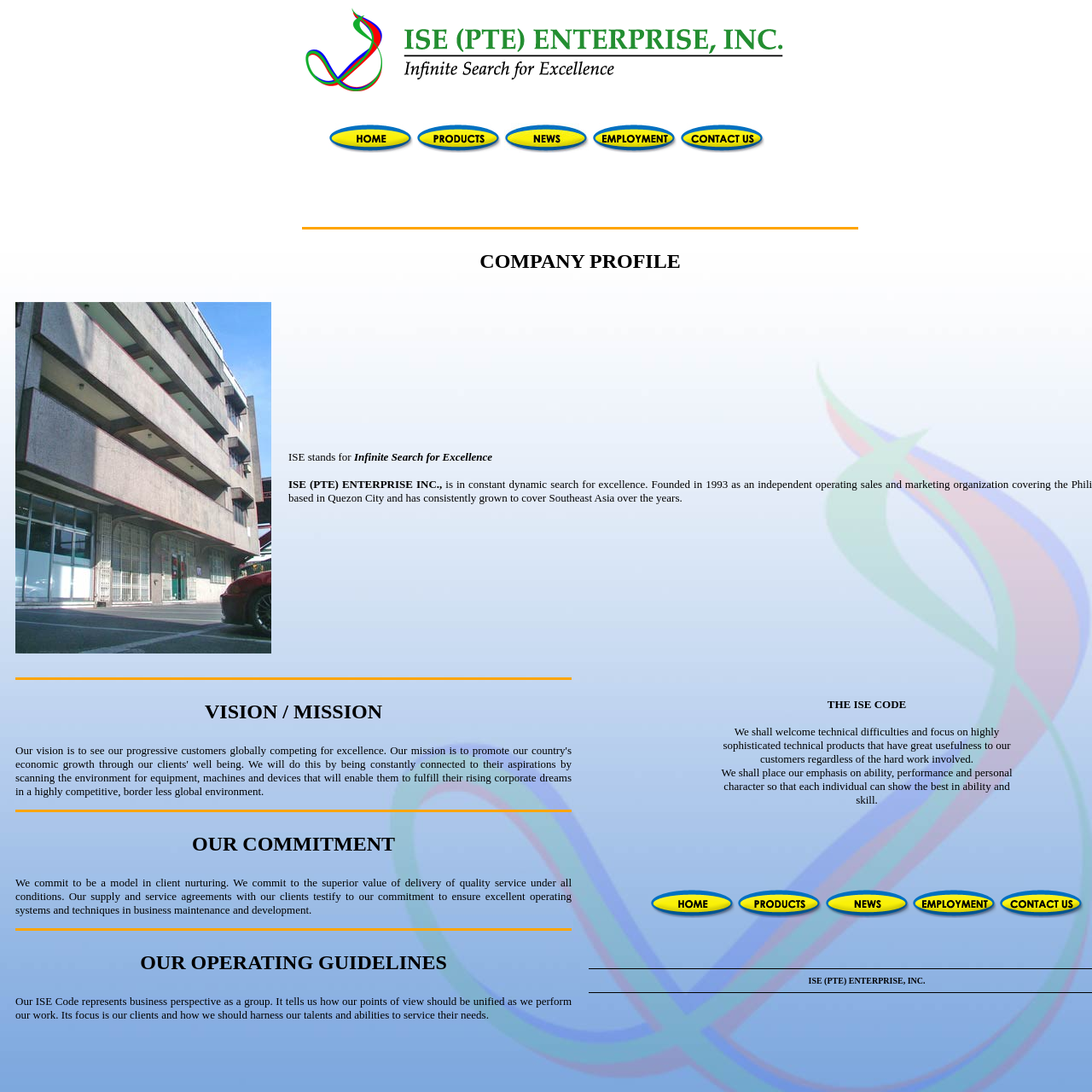Describe all significant elements and features of the webpage.

The webpage is about a company's profile, with a prominent image at the top left corner. Below the image, there are five links with accompanying images, arranged horizontally. Each link has a small icon above it.

Further down, there is a section with a heading "VISION / MISSION" followed by a paragraph of text describing the company's vision and mission. This is followed by a horizontal separator line.

The next section has a heading "OUR COMMITMENT" with a paragraph of text outlining the company's commitment to its clients. This is again followed by a horizontal separator line.

The following section has a heading "OUR OPERATING GUIDELINES" with a paragraph of text describing the company's operating guidelines. This section also includes a table with a heading "THE ISE CODE" and a paragraph of text describing the code.

To the right of the "OUR OPERATING GUIDELINES" section, there are five links with accompanying images, arranged vertically. Each link has a small icon above it.

At the bottom of the page, there is a small table with a single row and cell, but no visible content.